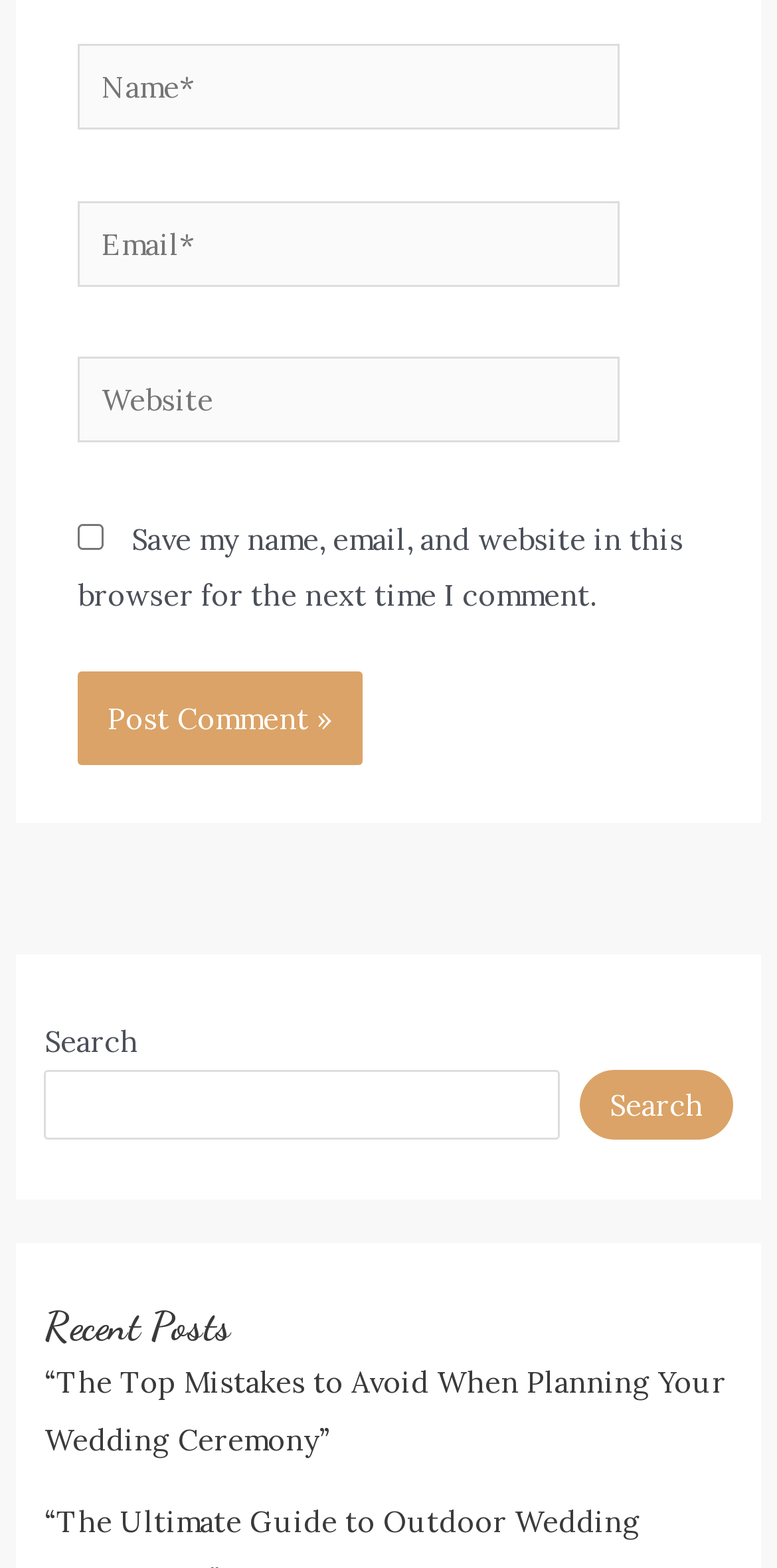Mark the bounding box of the element that matches the following description: "Search".

[0.747, 0.683, 0.942, 0.727]